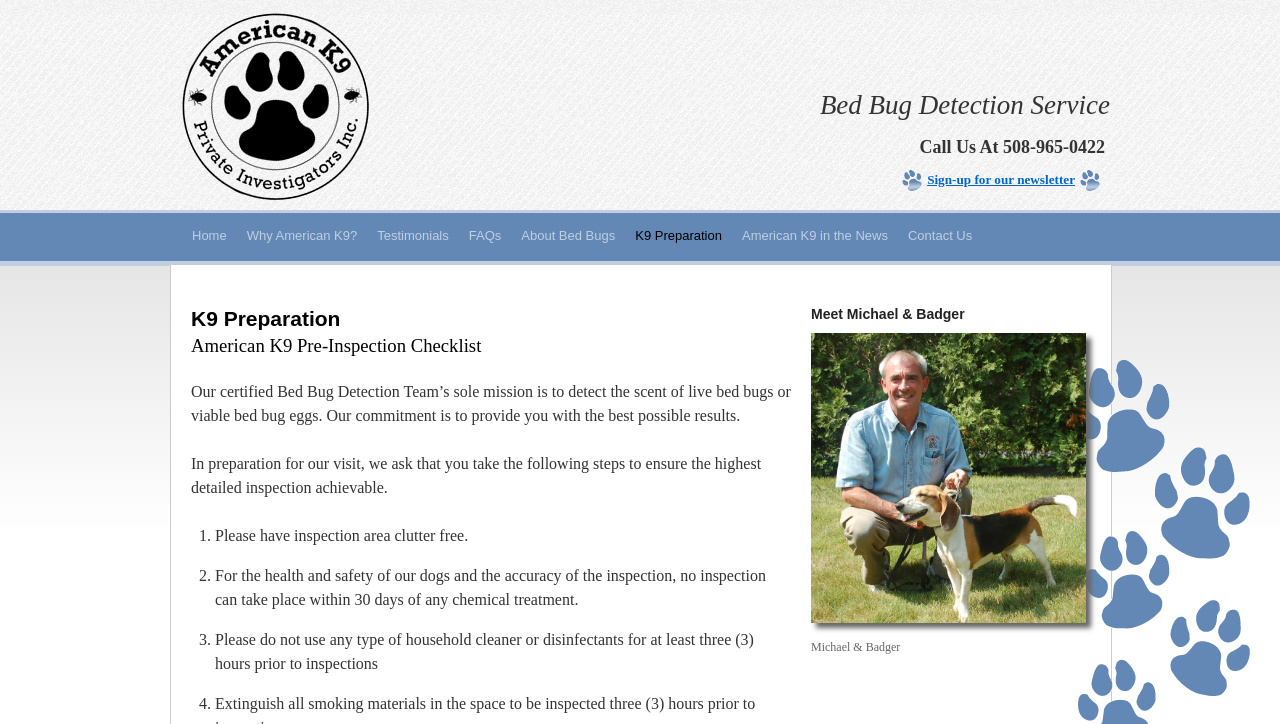Locate the bounding box coordinates of the element that should be clicked to fulfill the instruction: "Click the 'Home' link".

[0.142, 0.287, 0.185, 0.364]